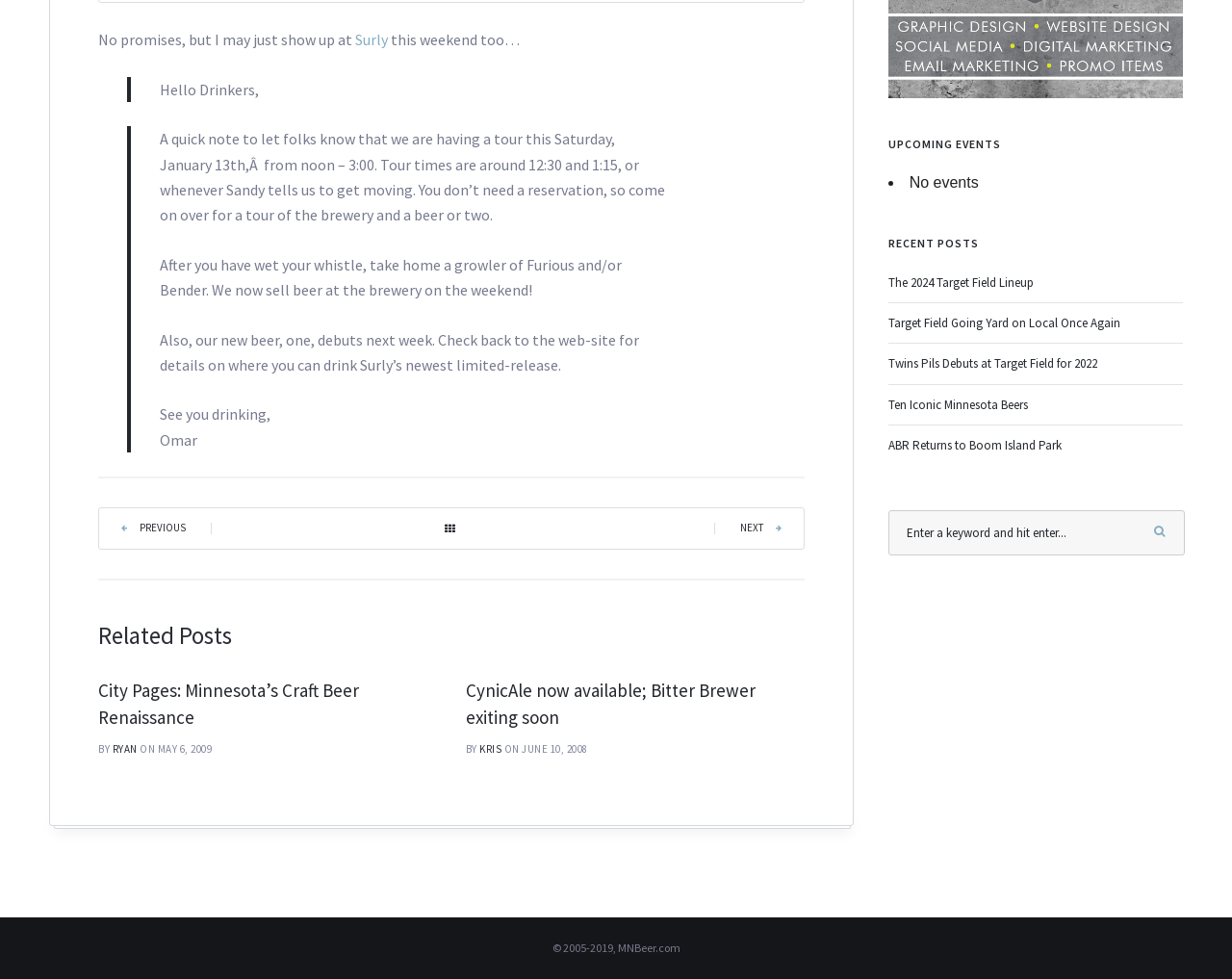Please determine the bounding box coordinates for the UI element described as: "Next".

[0.601, 0.532, 0.645, 0.546]